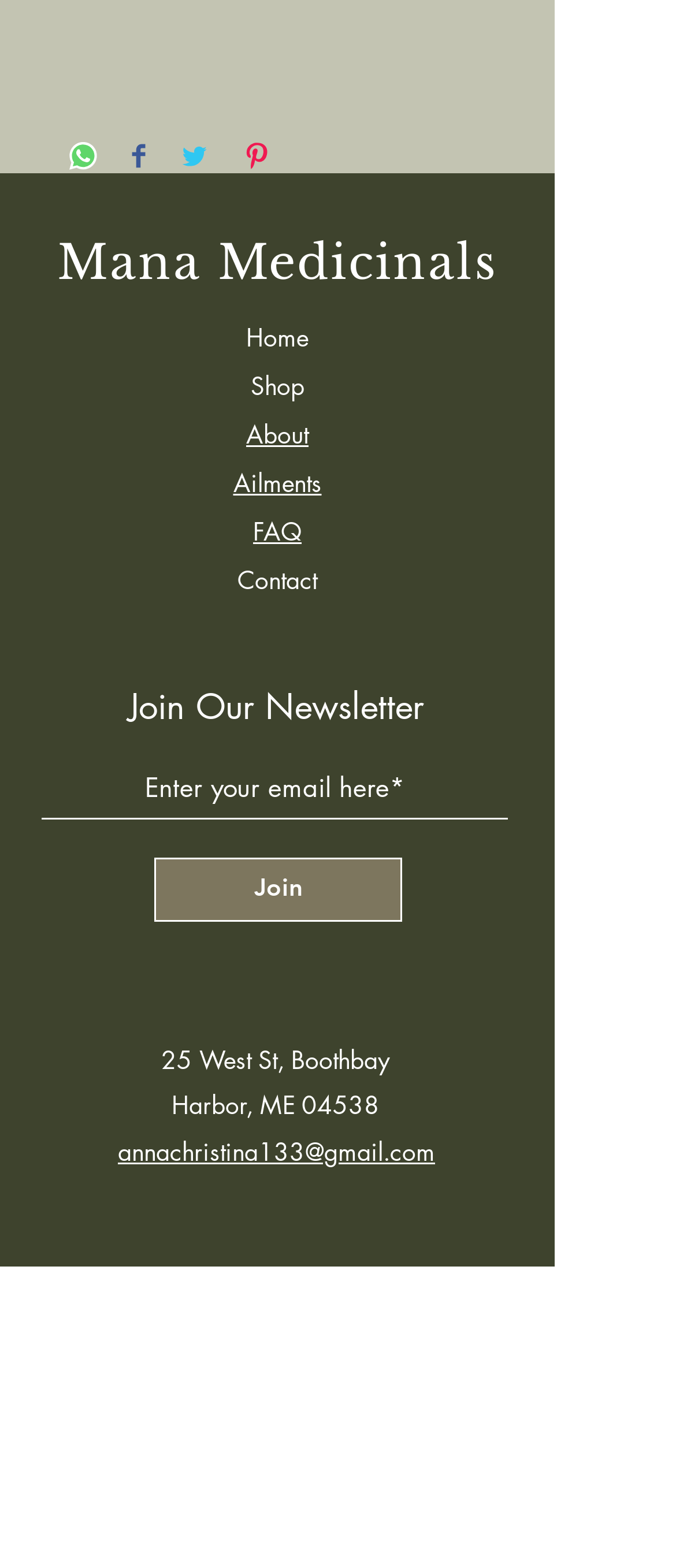What is the address of the physical location?
Answer briefly with a single word or phrase based on the image.

25 West St, Boothbay Harbor, ME 04538